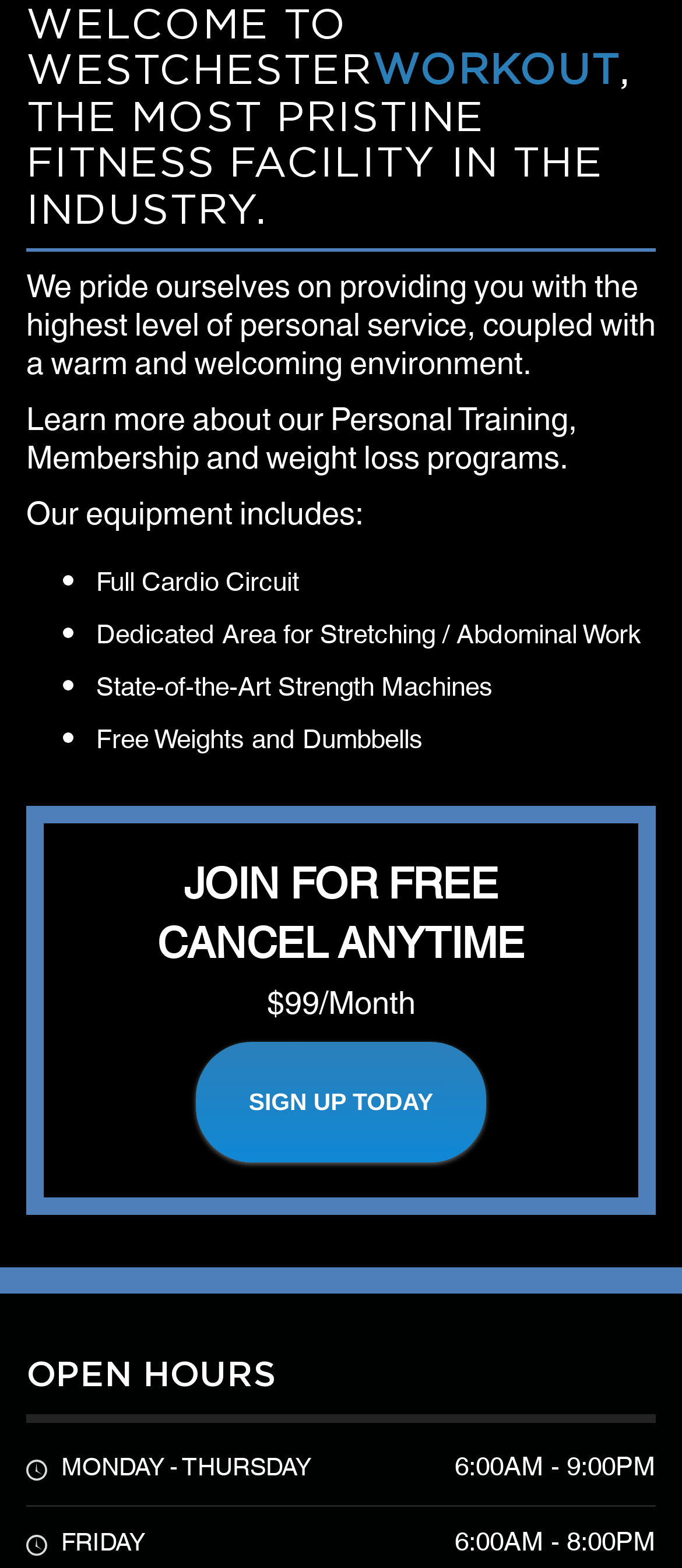What are the operating hours on Friday?
Using the image, provide a detailed and thorough answer to the question.

The operating hours on Friday can be found in the static text elements that read 'FRIDAY' and '6:00AM - 8:00PM', which are located at the bottom of the webpage under the 'OPEN HOURS' heading.